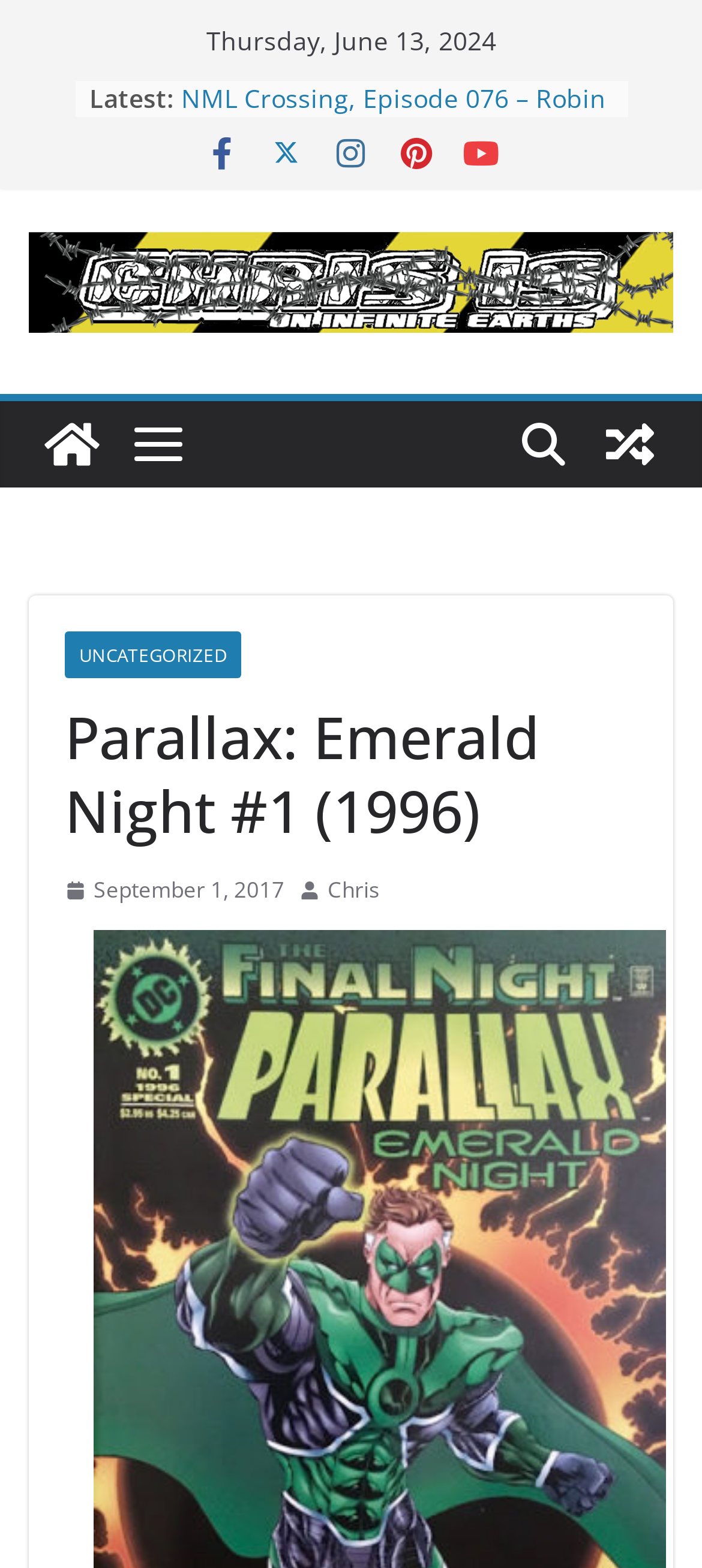Could you highlight the region that needs to be clicked to execute the instruction: "View a random post"?

[0.836, 0.255, 0.959, 0.31]